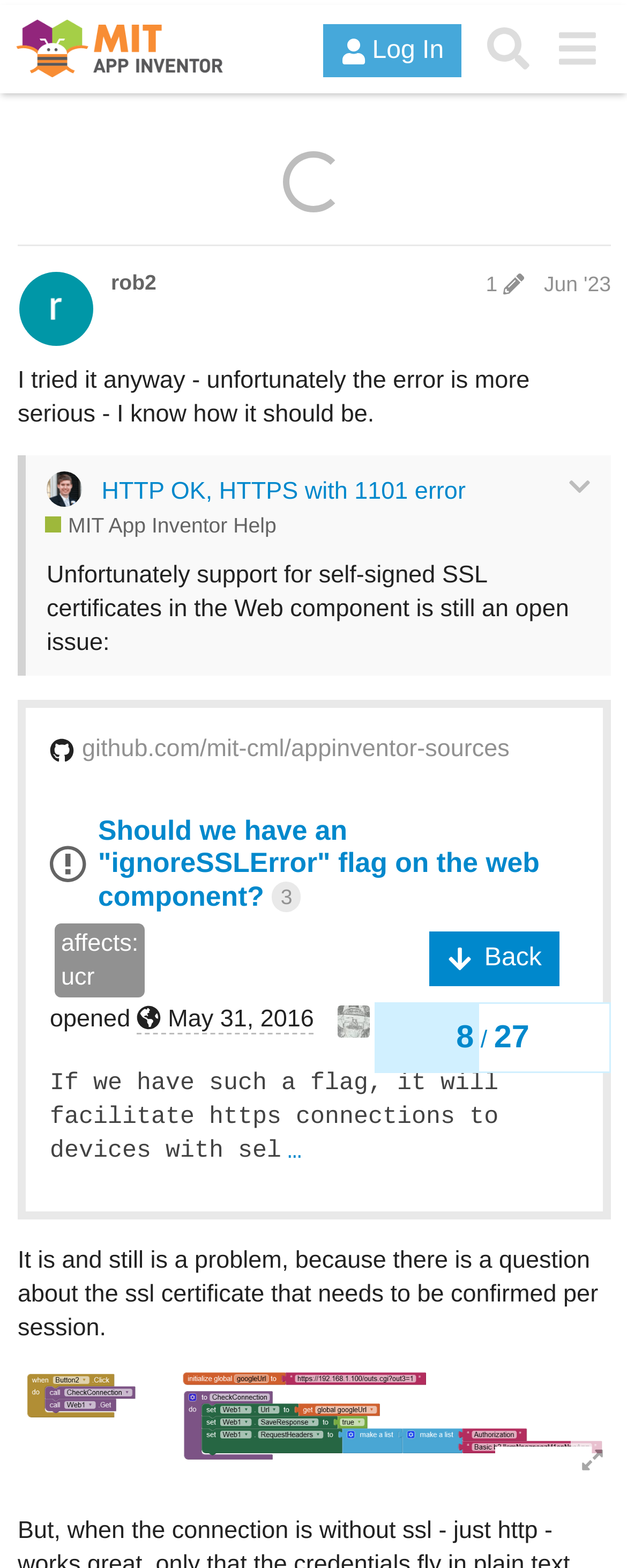Bounding box coordinates are specified in the format (top-left x, top-left y, bottom-right x, bottom-right y). All values are floating point numbers bounded between 0 and 1. Please provide the bounding box coordinate of the region this sentence describes: TIMAI2

[0.177, 0.074, 0.287, 0.09]